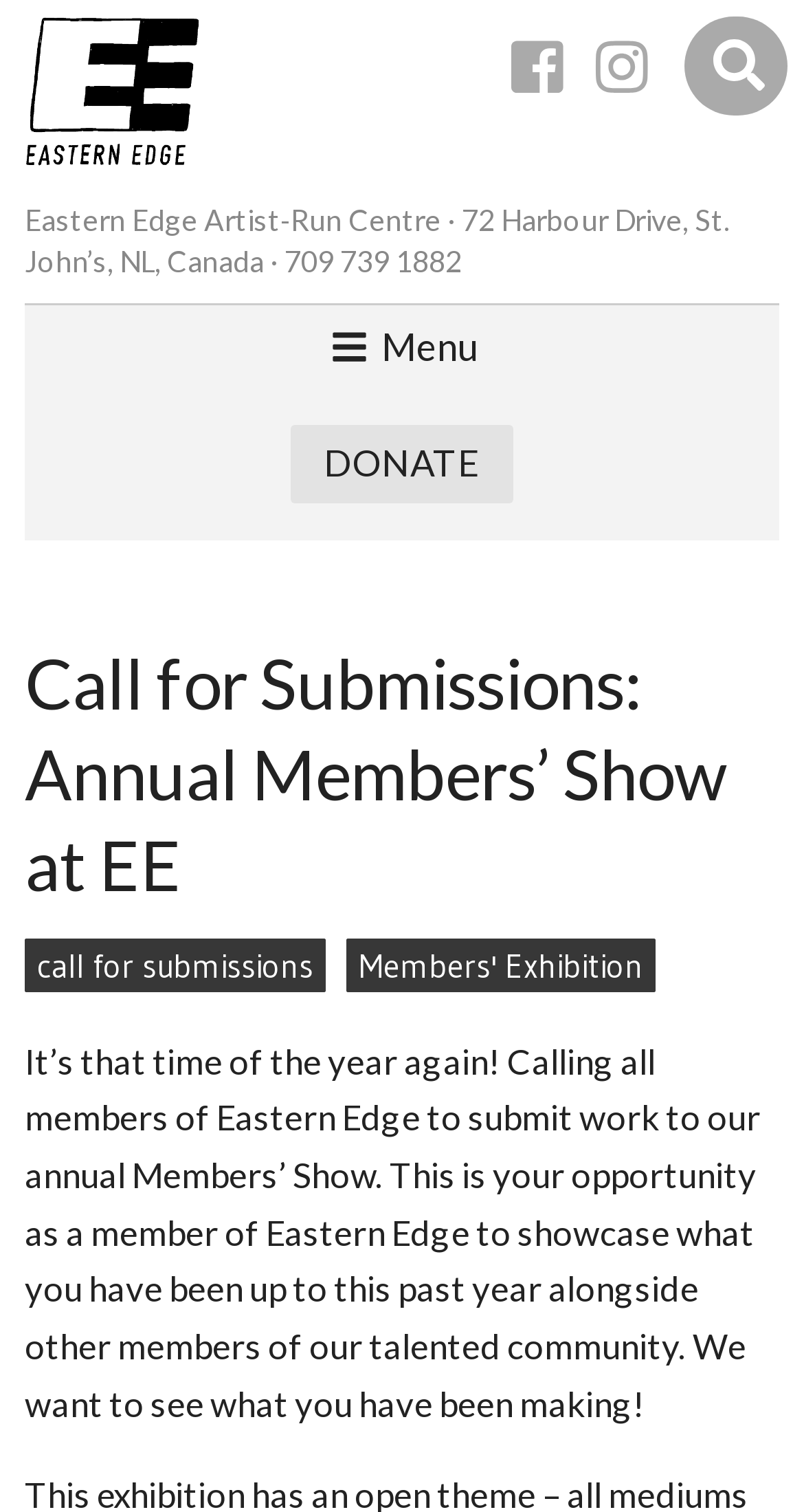Please identify the bounding box coordinates of the area I need to click to accomplish the following instruction: "Learn about the Members' Exhibition".

[0.431, 0.621, 0.815, 0.657]